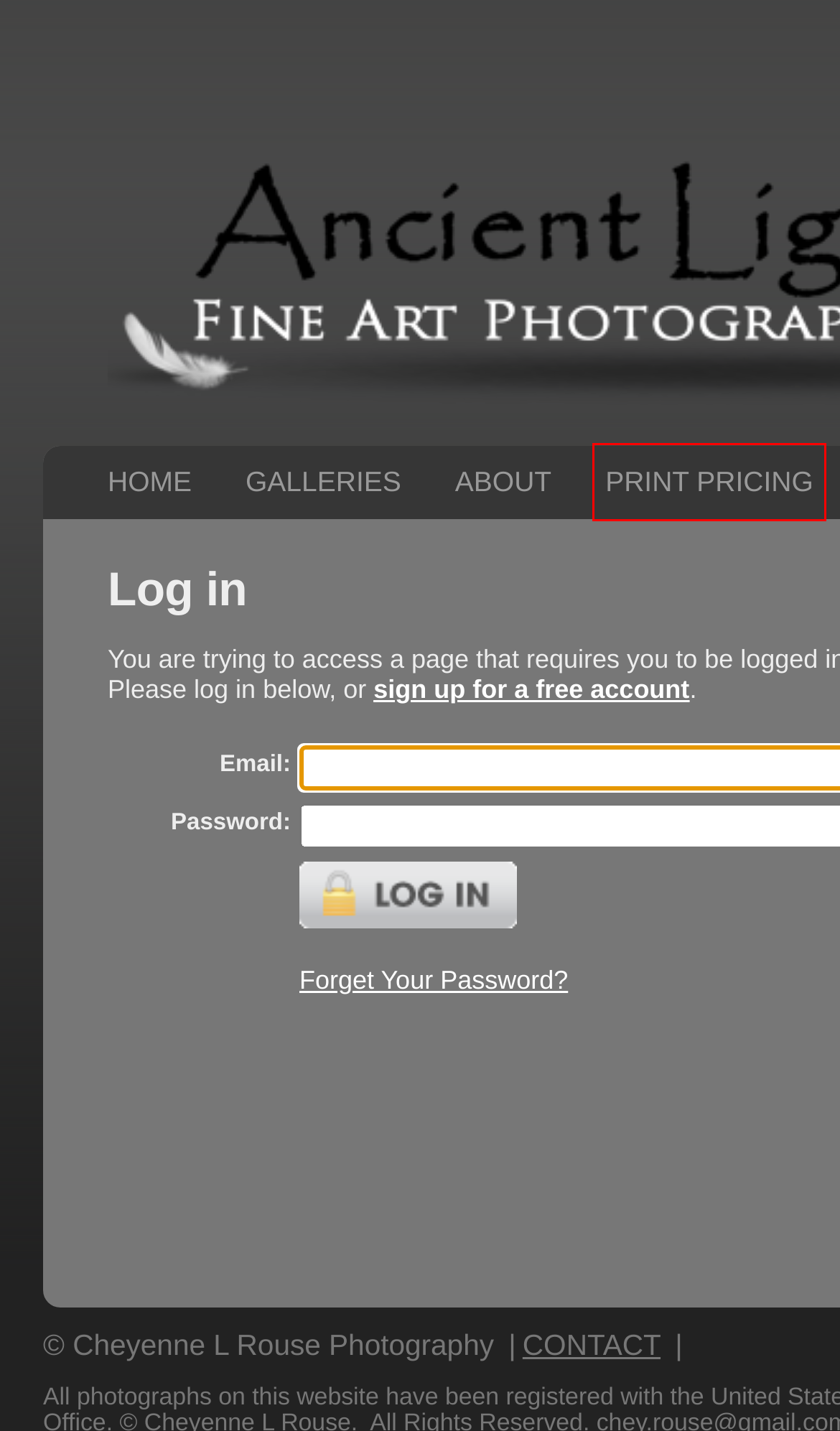Analyze the screenshot of a webpage with a red bounding box and select the webpage description that most accurately describes the new page resulting from clicking the element inside the red box. Here are the candidates:
A. Art Show Schedule | Cheyenne L Rouse Photography
B. Fine Art Photography by Cheyenne L Rouse | Cheyenne L Rouse Photography
C. Cheyenne L Rouse thinks you'll love PhotoShelter - Refer-a-Friend Program | PhotoShelter
D. About Cheyenne L Rouse | Cheyenne L Rouse Photography
E. Shopping Cart | Cheyenne L Rouse Photography
F. Fine Art Photography Galleries | Cheyenne L Rouse Photography
G. Sign up | Cheyenne L Rouse Photography
H. Fine Art Print Pricing | Cheyenne L Rouse Photography

H